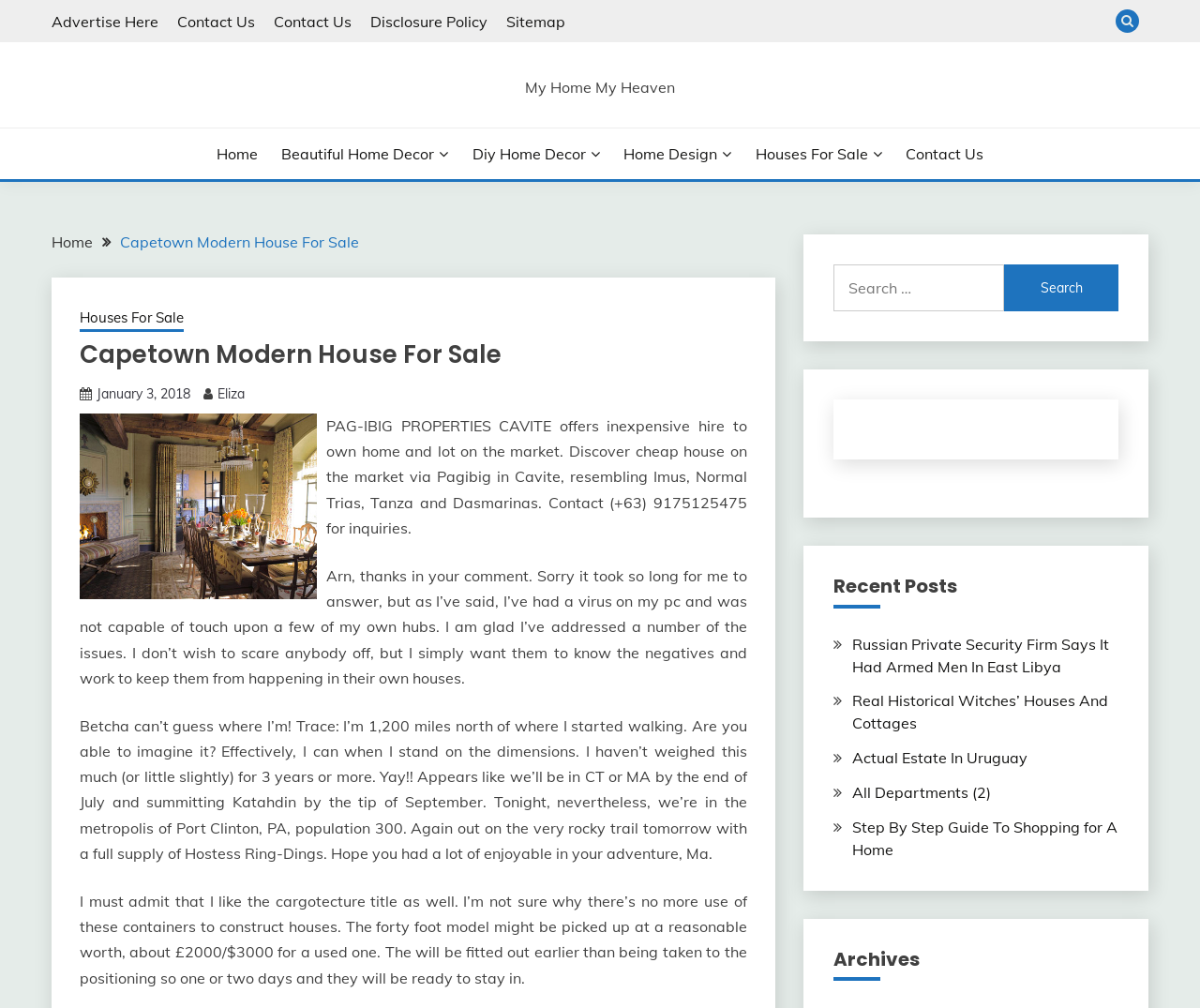Carefully observe the image and respond to the question with a detailed answer:
How many recent posts are listed?

The number of recent posts can be found in the 'Recent Posts' section, where 5 links to different posts are listed.